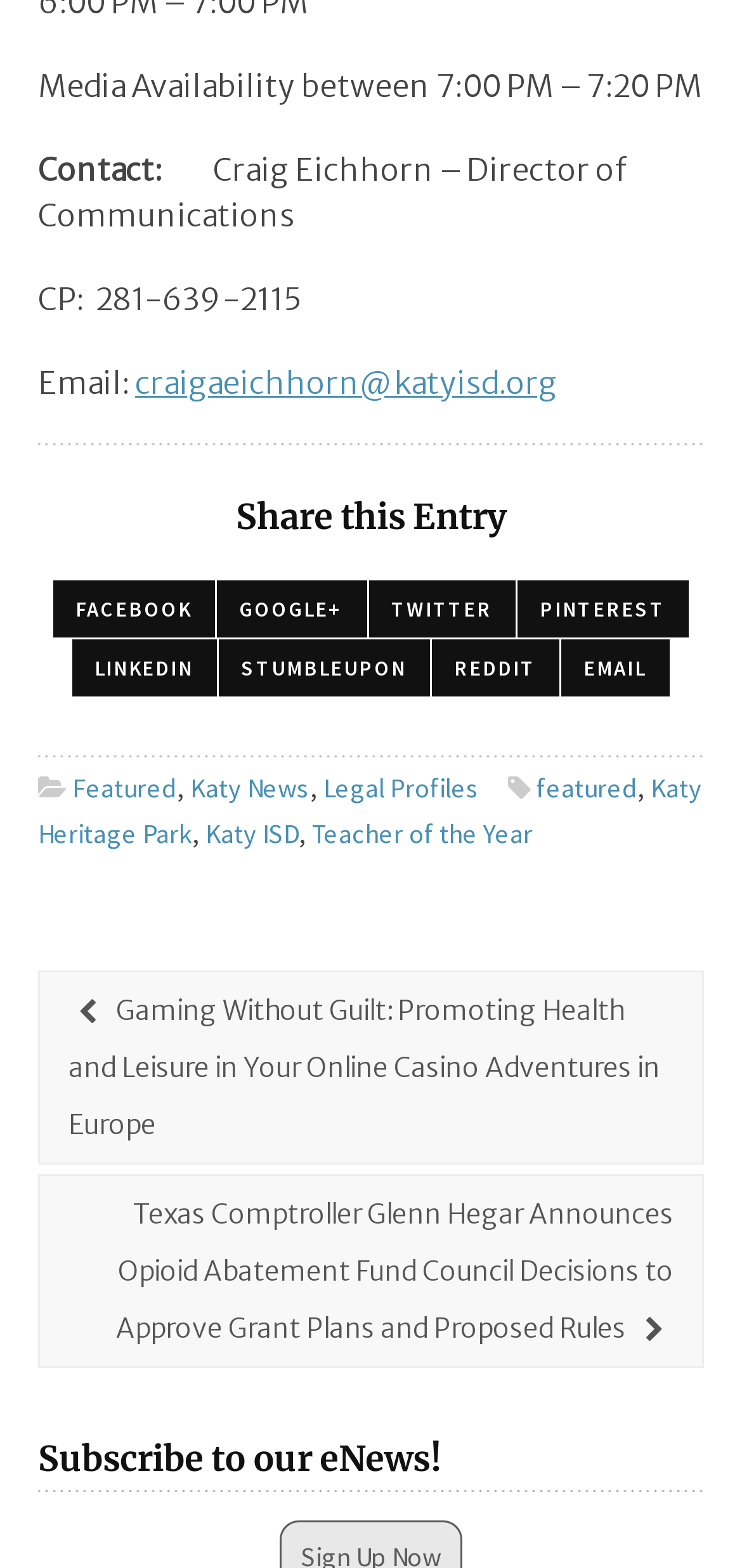Can you find the bounding box coordinates for the element to click on to achieve the instruction: "Contact Director of Communications"?

[0.051, 0.096, 0.844, 0.15]